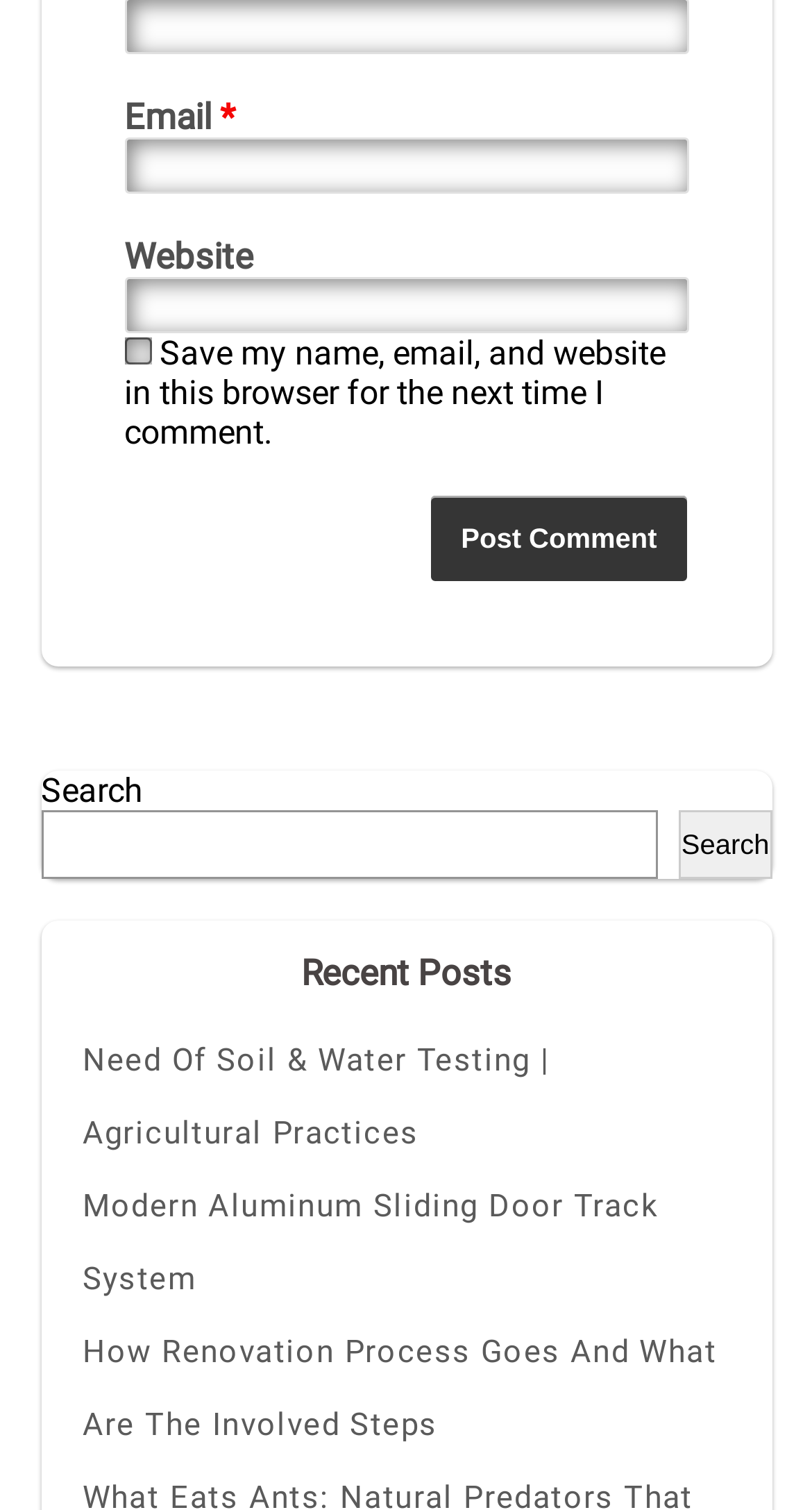Determine the bounding box coordinates of the clickable element necessary to fulfill the instruction: "Input website URL". Provide the coordinates as four float numbers within the 0 to 1 range, i.e., [left, top, right, bottom].

[0.153, 0.184, 0.847, 0.221]